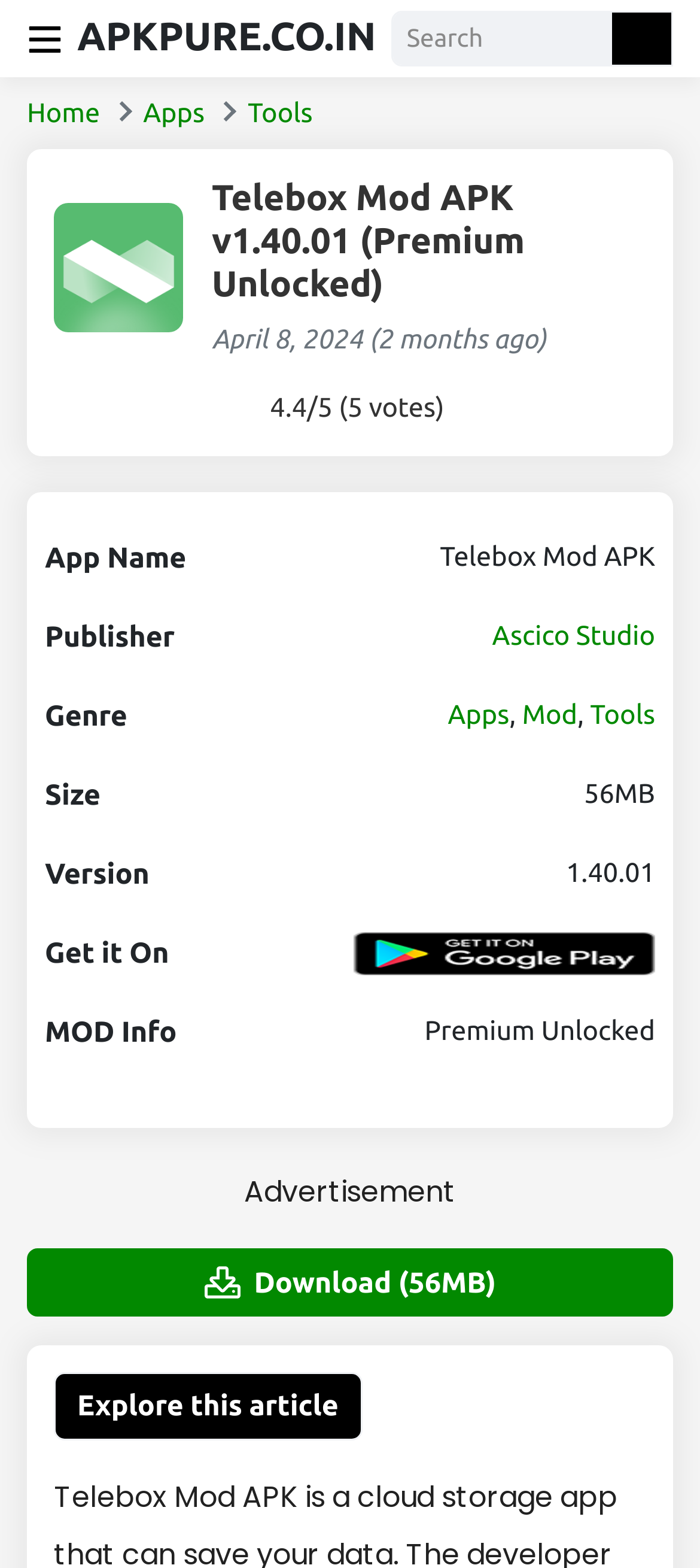What is the size of the APK?
Provide an in-depth answer to the question, covering all aspects.

The size of the APK can be found in the gridcell element with the text '56MB' which is located in the table element under the 'Size' rowheader.